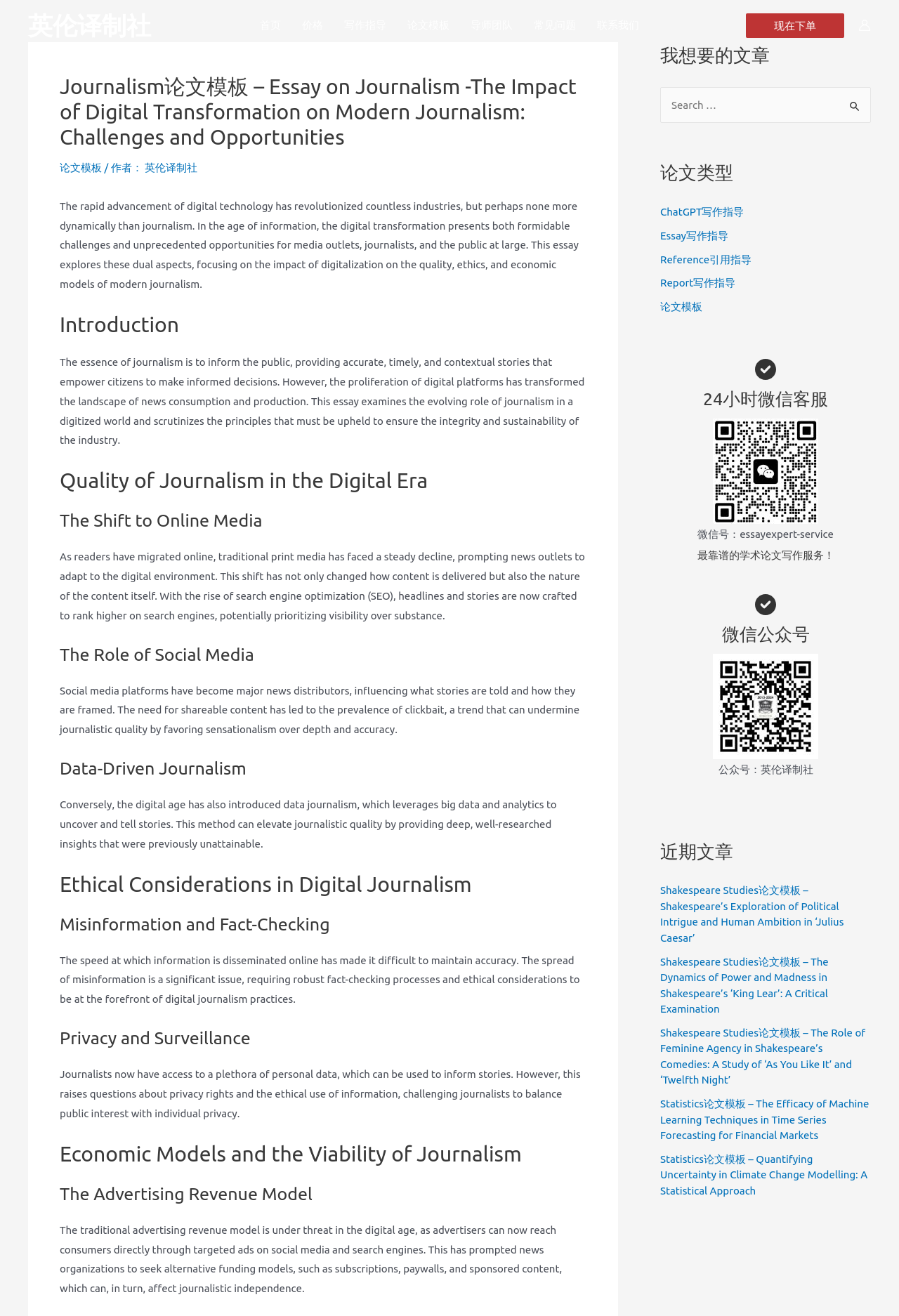What is the name of the company providing academic paper writing services?
Refer to the screenshot and respond with a concise word or phrase.

英伦译制社